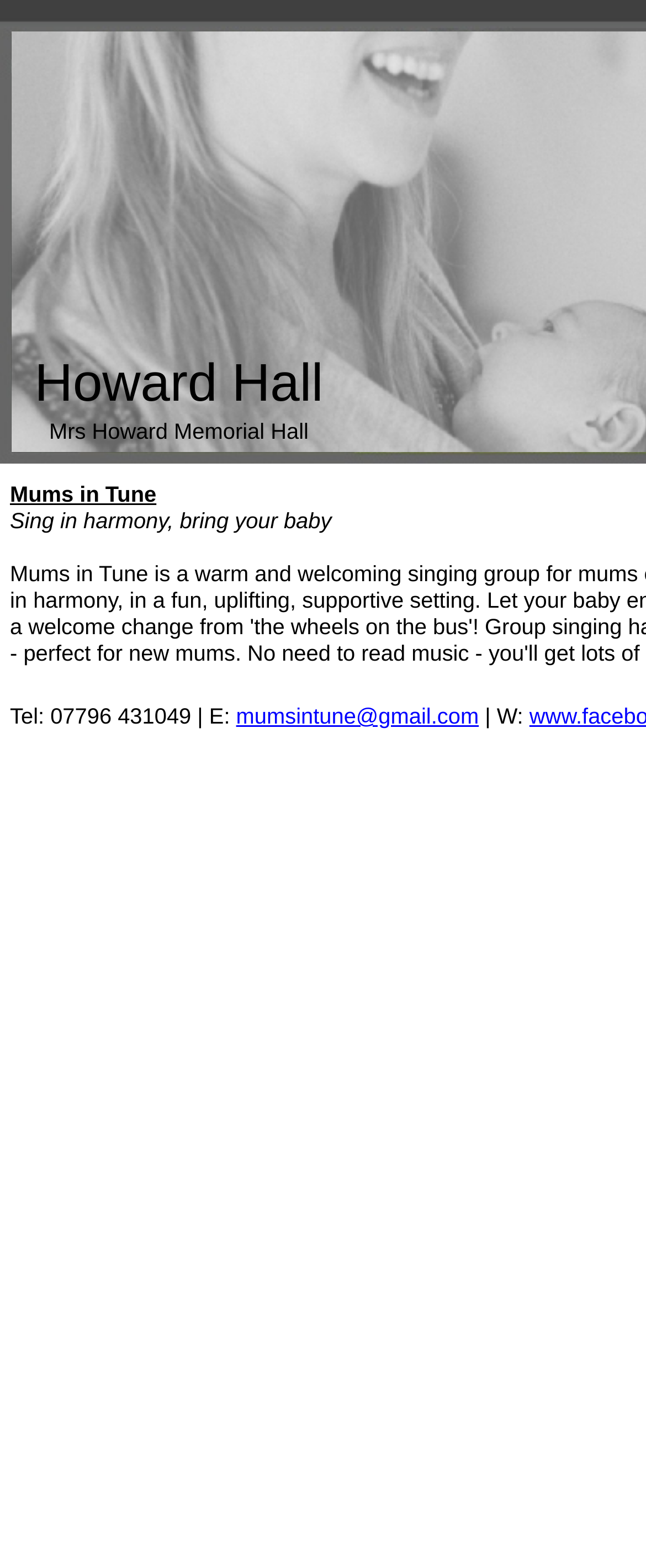What is the target audience for the activity?
Using the image as a reference, answer with just one word or a short phrase.

New mums